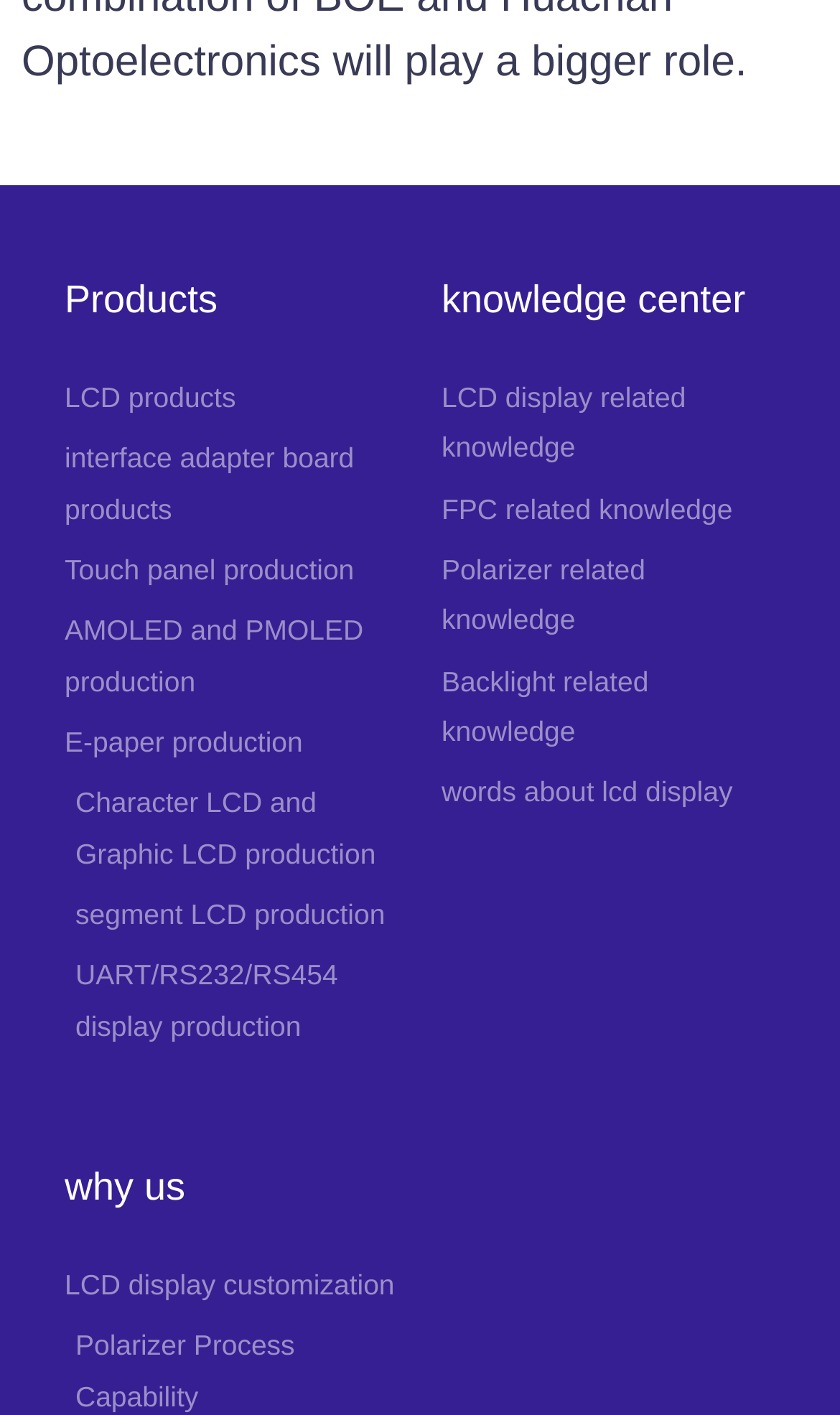What is the last knowledge center topic?
Answer the question with a single word or phrase derived from the image.

words about lcd display